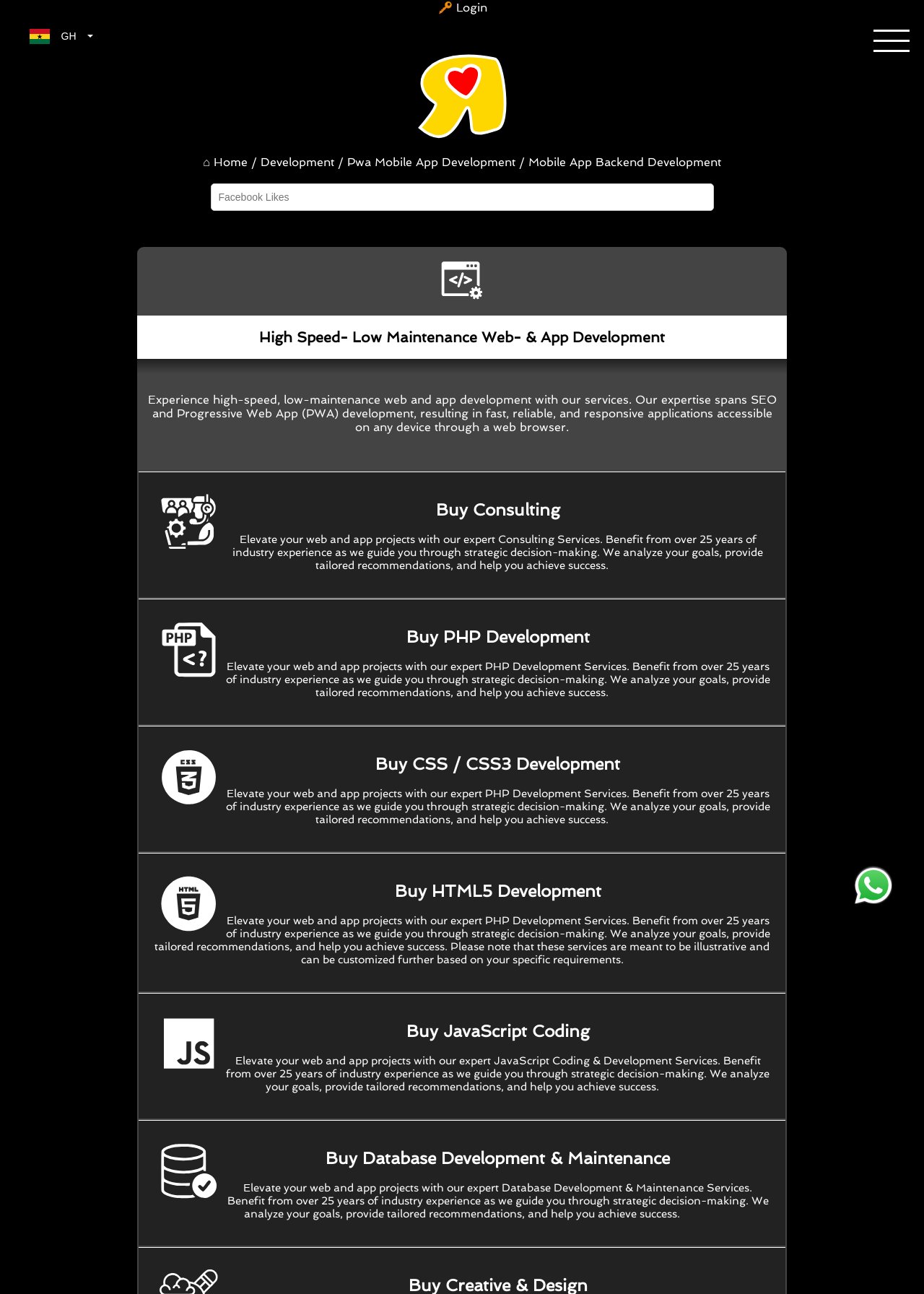Given the description of a UI element: "Mobile App Backend Development", identify the bounding box coordinates of the matching element in the webpage screenshot.

[0.572, 0.12, 0.78, 0.131]